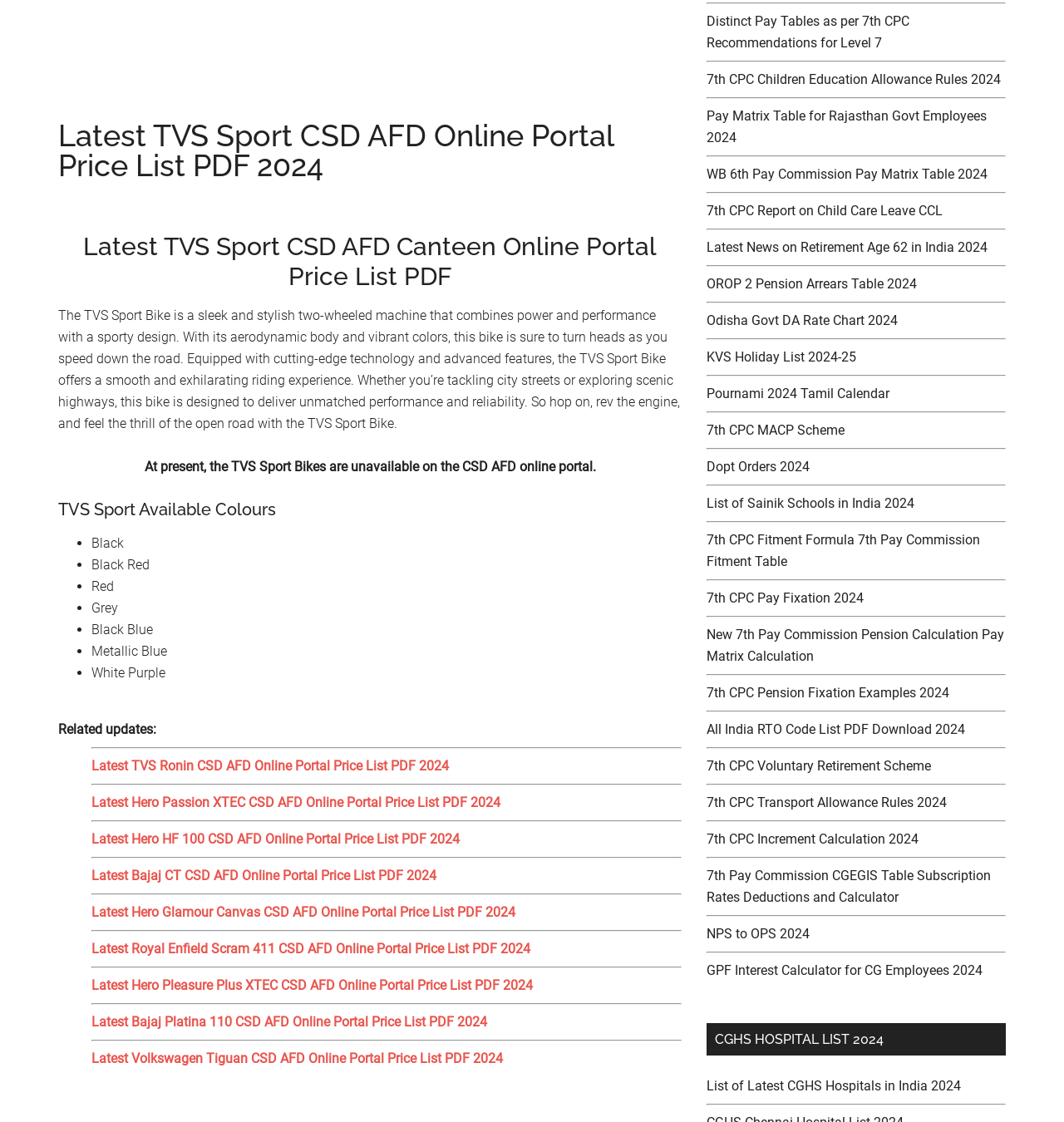Is the TVS Sport Bike available on the CSD AFD online portal?
Answer briefly with a single word or phrase based on the image.

No